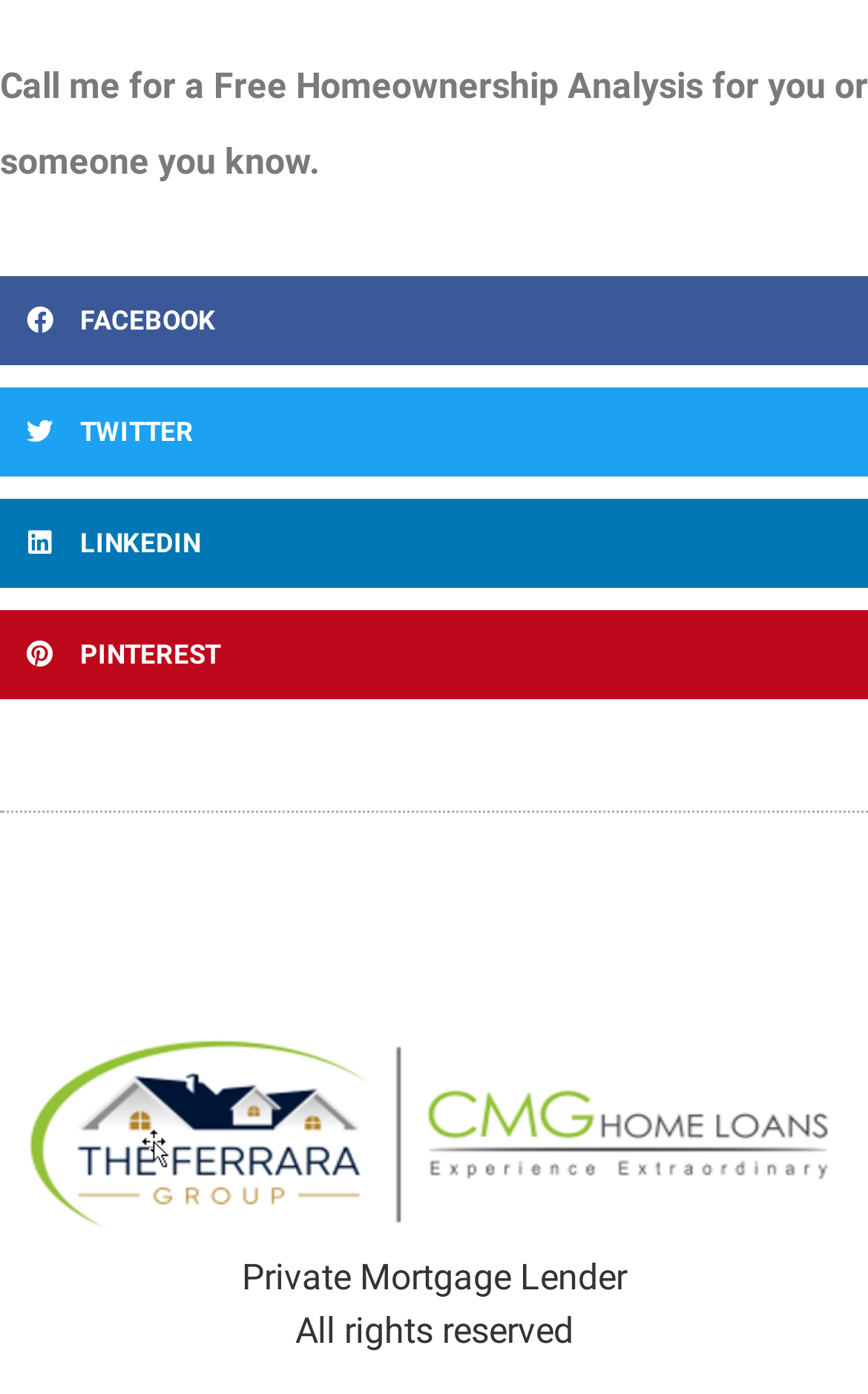What is the format of the webpage's footer?
Use the screenshot to answer the question with a single word or phrase.

Text